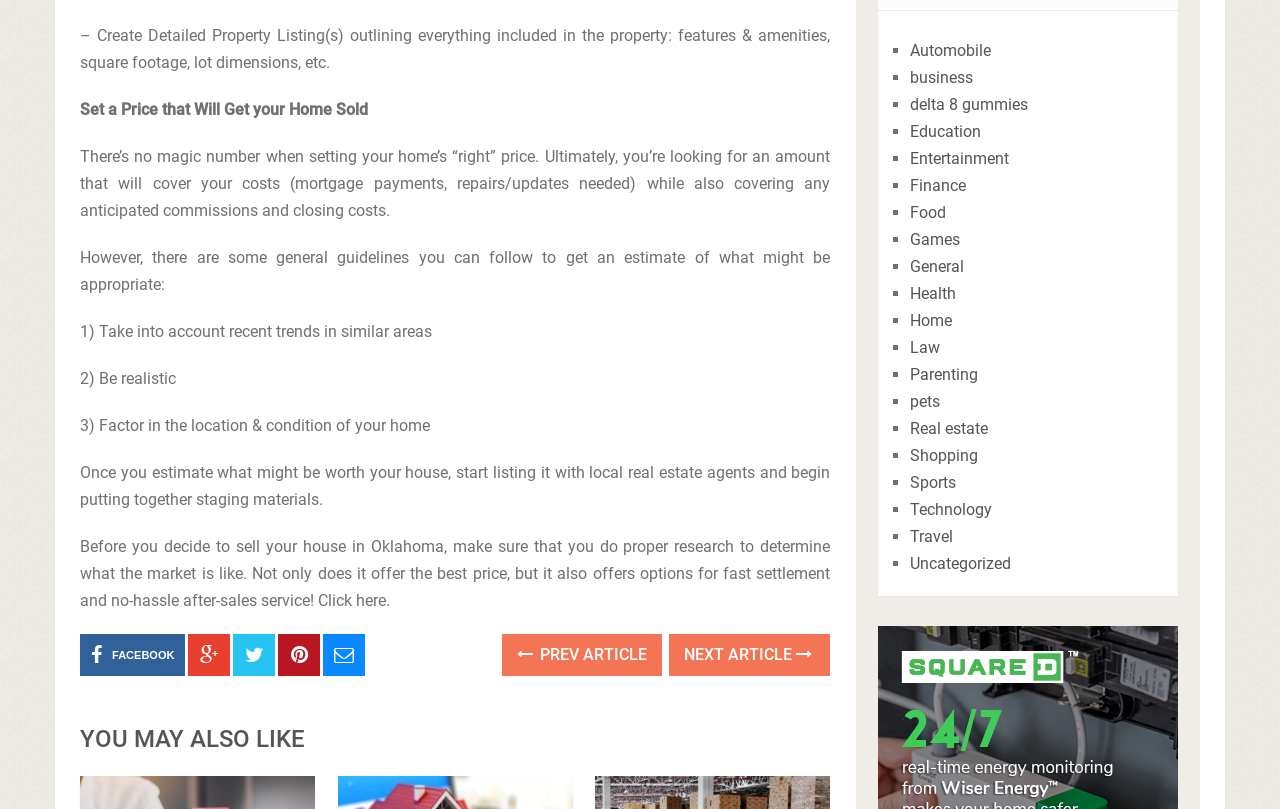What is the recommended next step after estimating the value of a house?
Observe the image and answer the question with a one-word or short phrase response.

List with local real estate agents